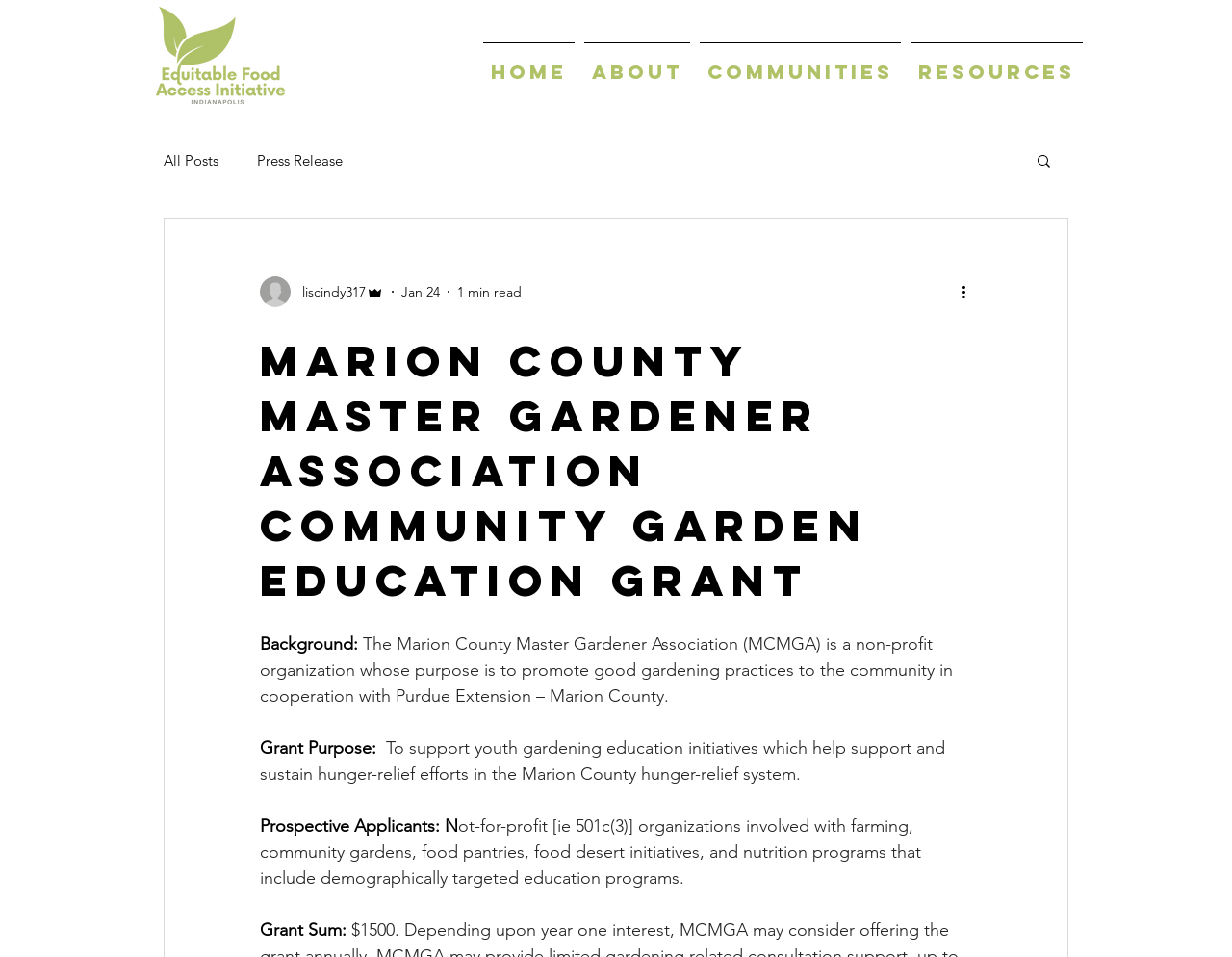Provide your answer to the question using just one word or phrase: Who wrote the blog post?

liscindy317